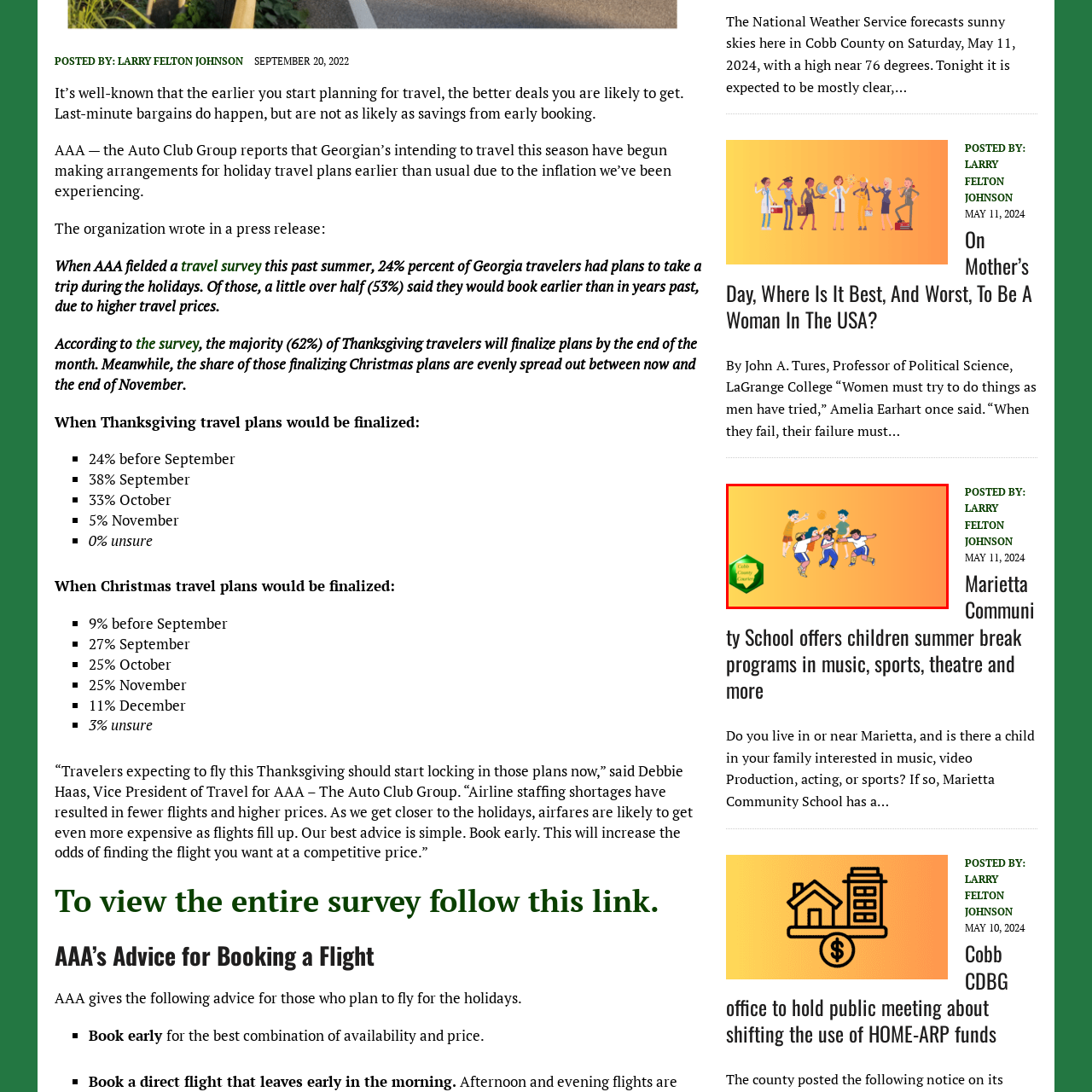Thoroughly describe the contents of the image enclosed in the red rectangle.

The image depicts a vibrant and engaging illustration of six children playing basketball, showcasing their enthusiastic interactions and teamwork. The background features a gradient of warm orange hues, creating a lively atmosphere. The children, drawn with distinct styles and diverse characteristics, are actively engaged in the game, reflecting the joy of outdoor play and camaraderie. At the bottom left corner, the logo of "Cobb County Courier" adds a local touch, indicating the source of the content. This illustration highlights the fun and active nature of youth sports, emphasizing community and friendship in a playful setting.